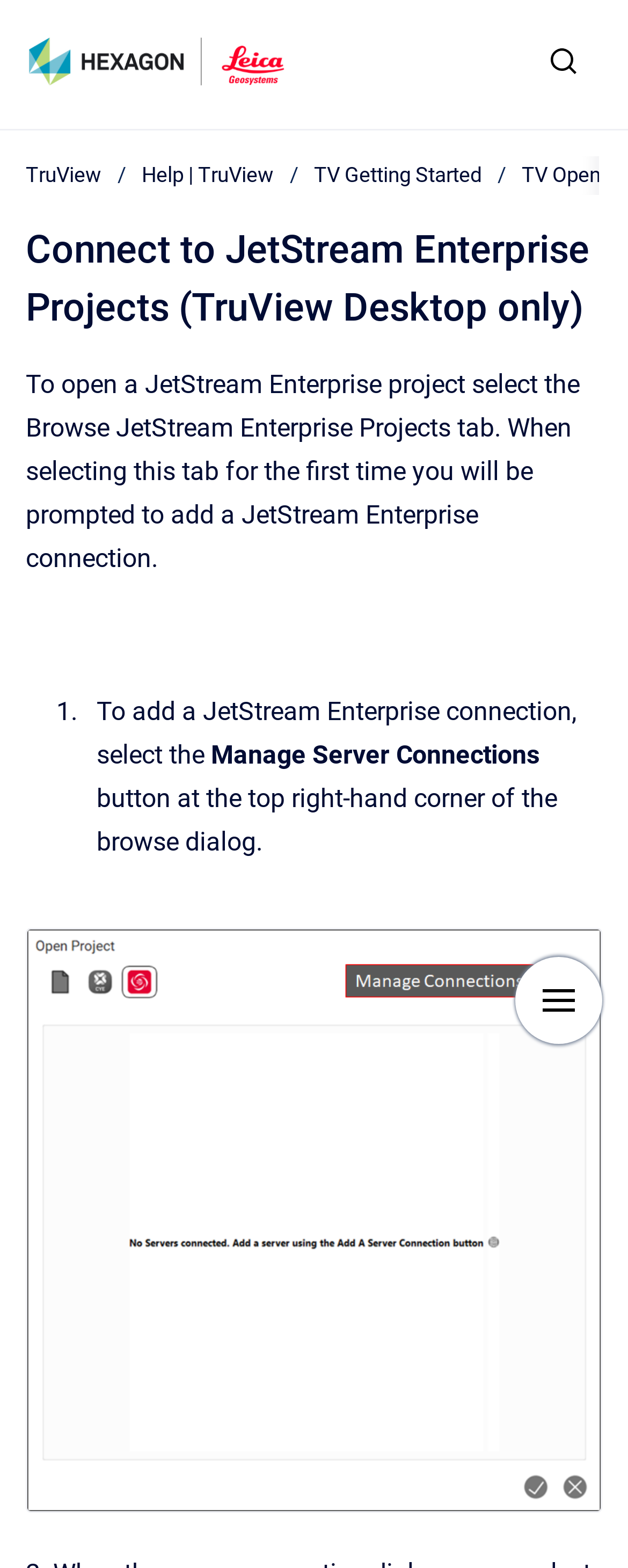Respond to the question below with a single word or phrase: What is the first link in the breadcrumb navigation?

TruView